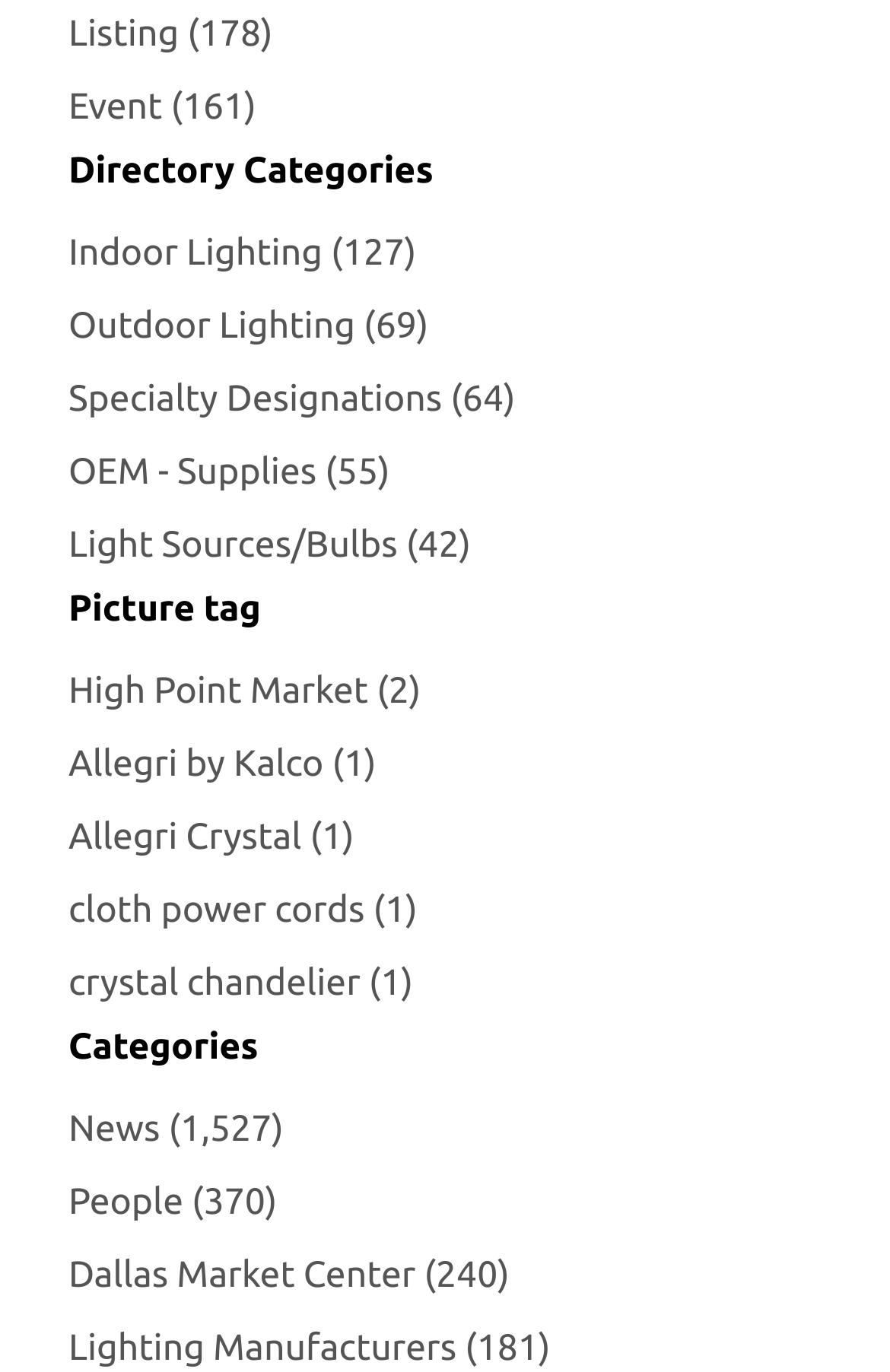Determine the bounding box coordinates for the UI element matching this description: "Listing (178)".

[0.077, 0.002, 0.307, 0.049]